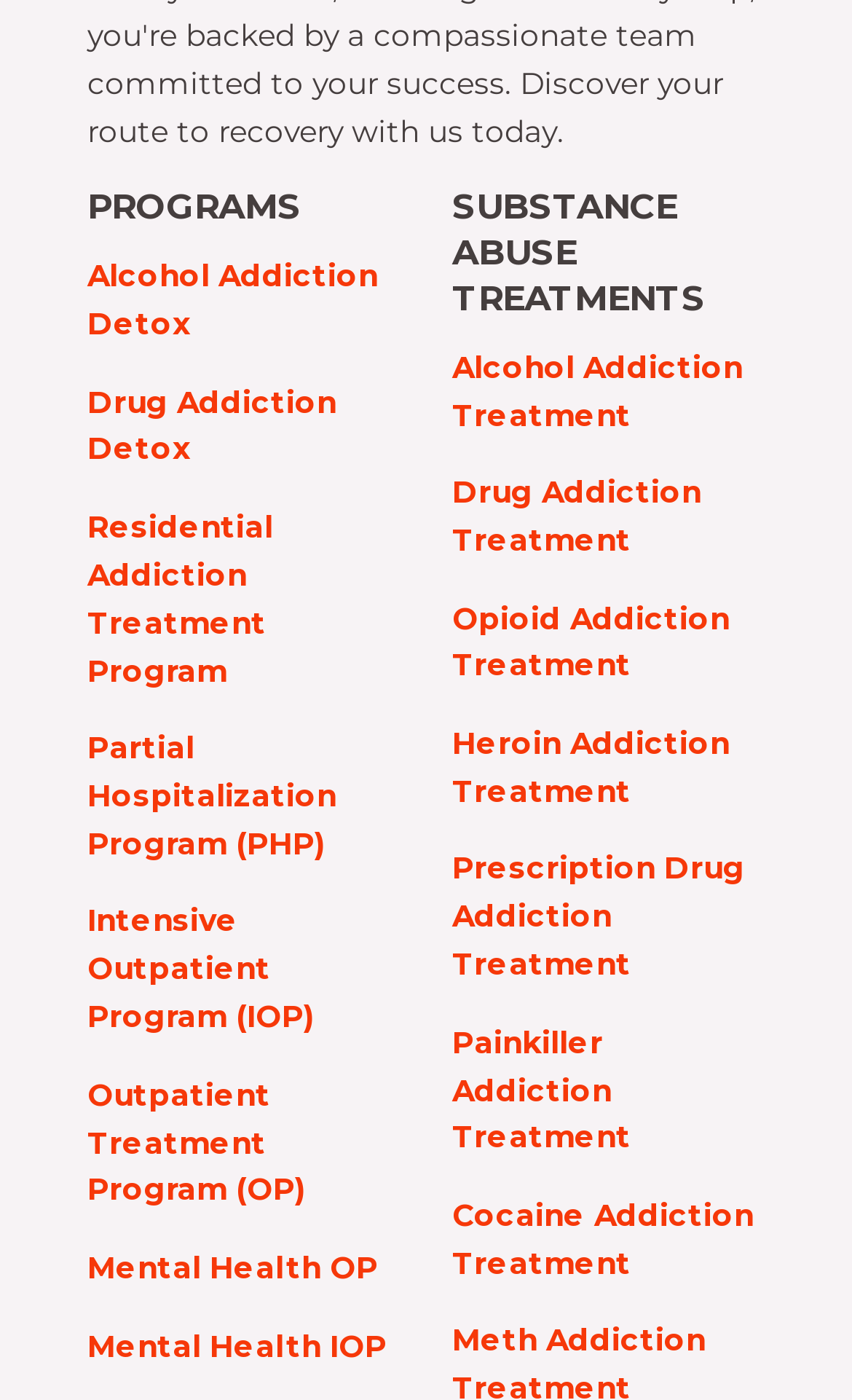How many headings are there?
Refer to the image and respond with a one-word or short-phrase answer.

2